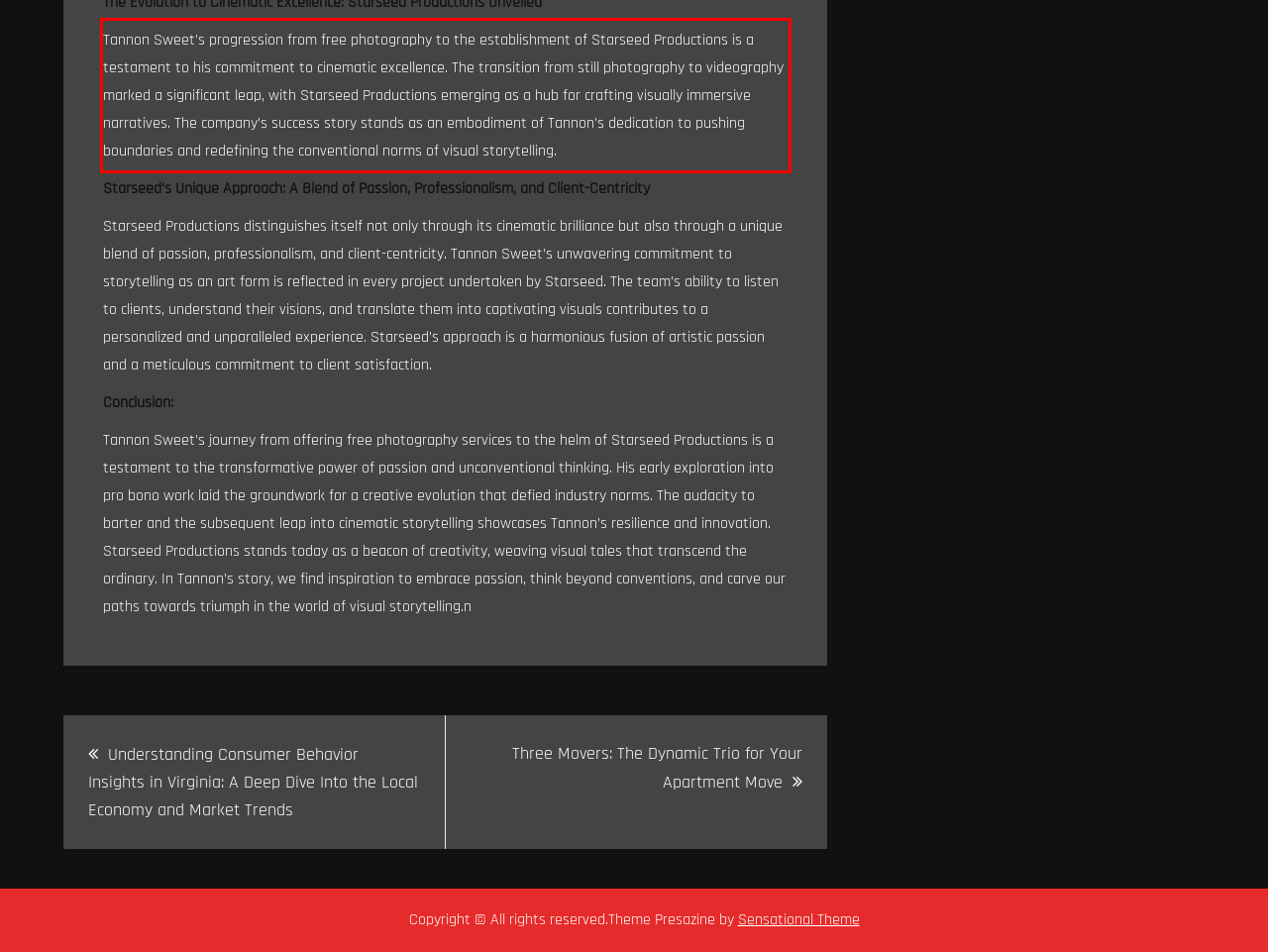Examine the screenshot of the webpage, locate the red bounding box, and generate the text contained within it.

Tannon Sweet’s progression from free photography to the establishment of Starseed Productions is a testament to his commitment to cinematic excellence. The transition from still photography to videography marked a significant leap, with Starseed Productions emerging as a hub for crafting visually immersive narratives. The company’s success story stands as an embodiment of Tannon’s dedication to pushing boundaries and redefining the conventional norms of visual storytelling.